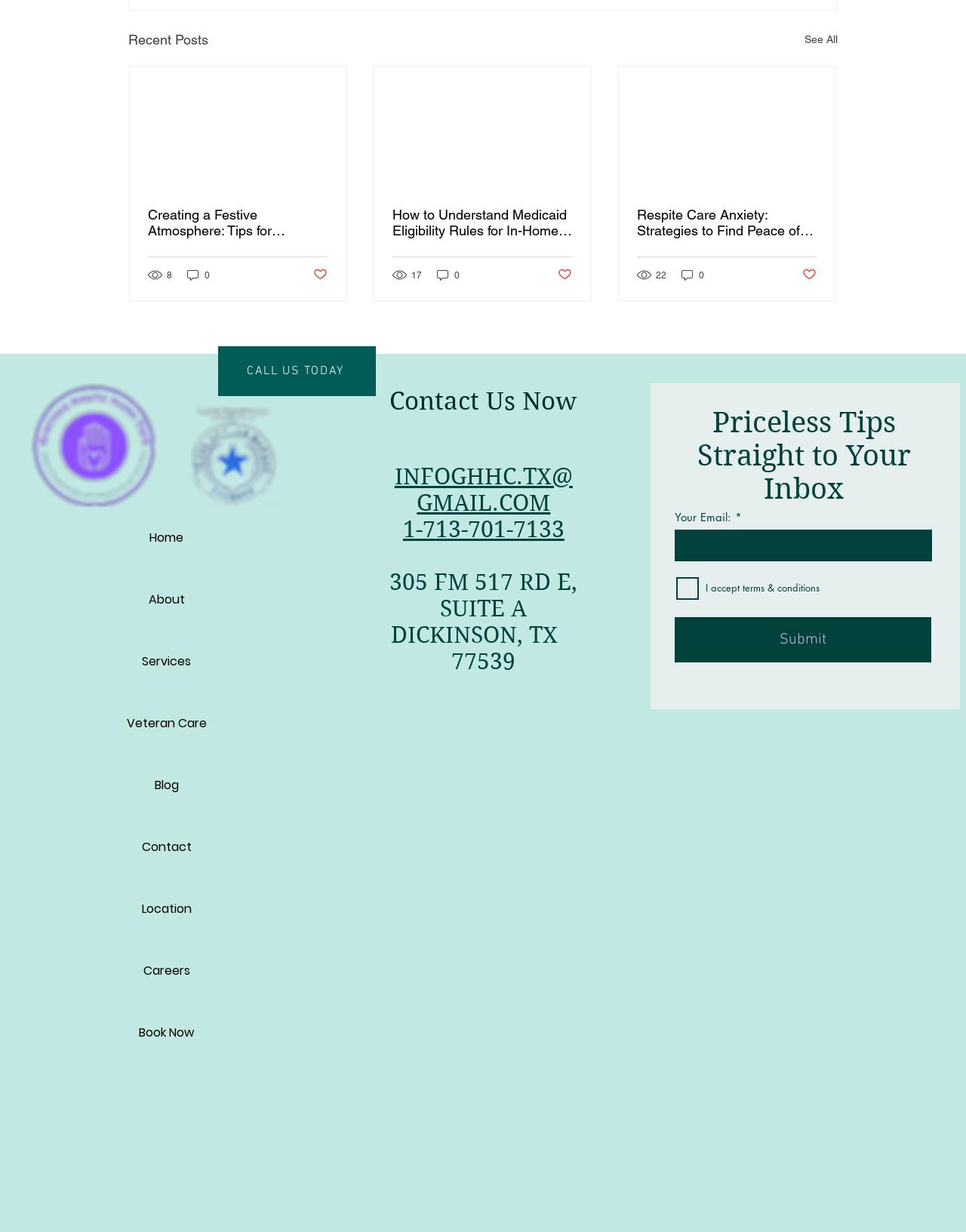Identify the bounding box of the UI component described as: "See All".

[0.833, 0.023, 0.867, 0.041]